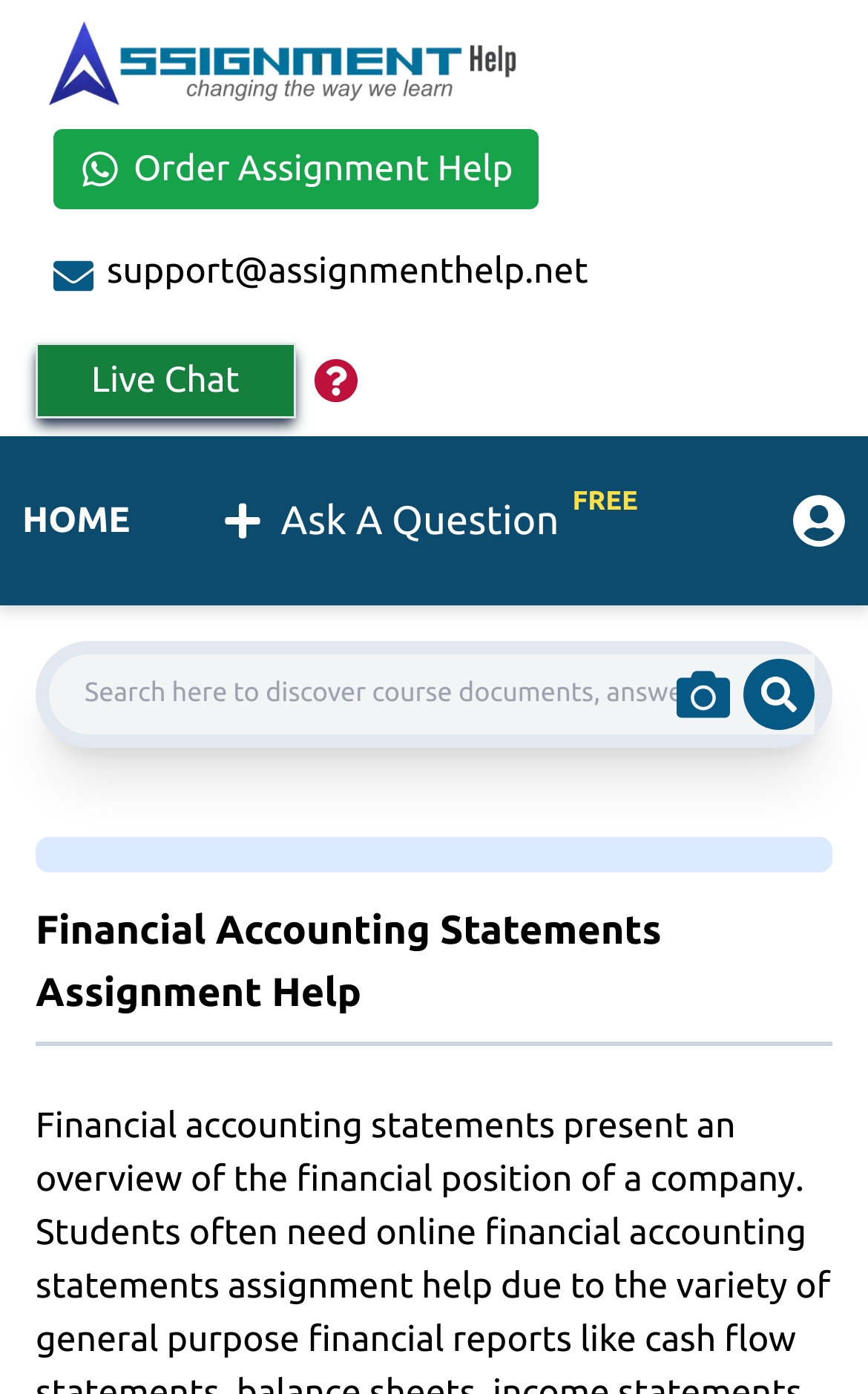Please identify the bounding box coordinates of the element I should click to complete this instruction: 'Click the Assignment Help Logo'. The coordinates should be given as four float numbers between 0 and 1, like this: [left, top, right, bottom].

[0.041, 0.013, 0.959, 0.079]